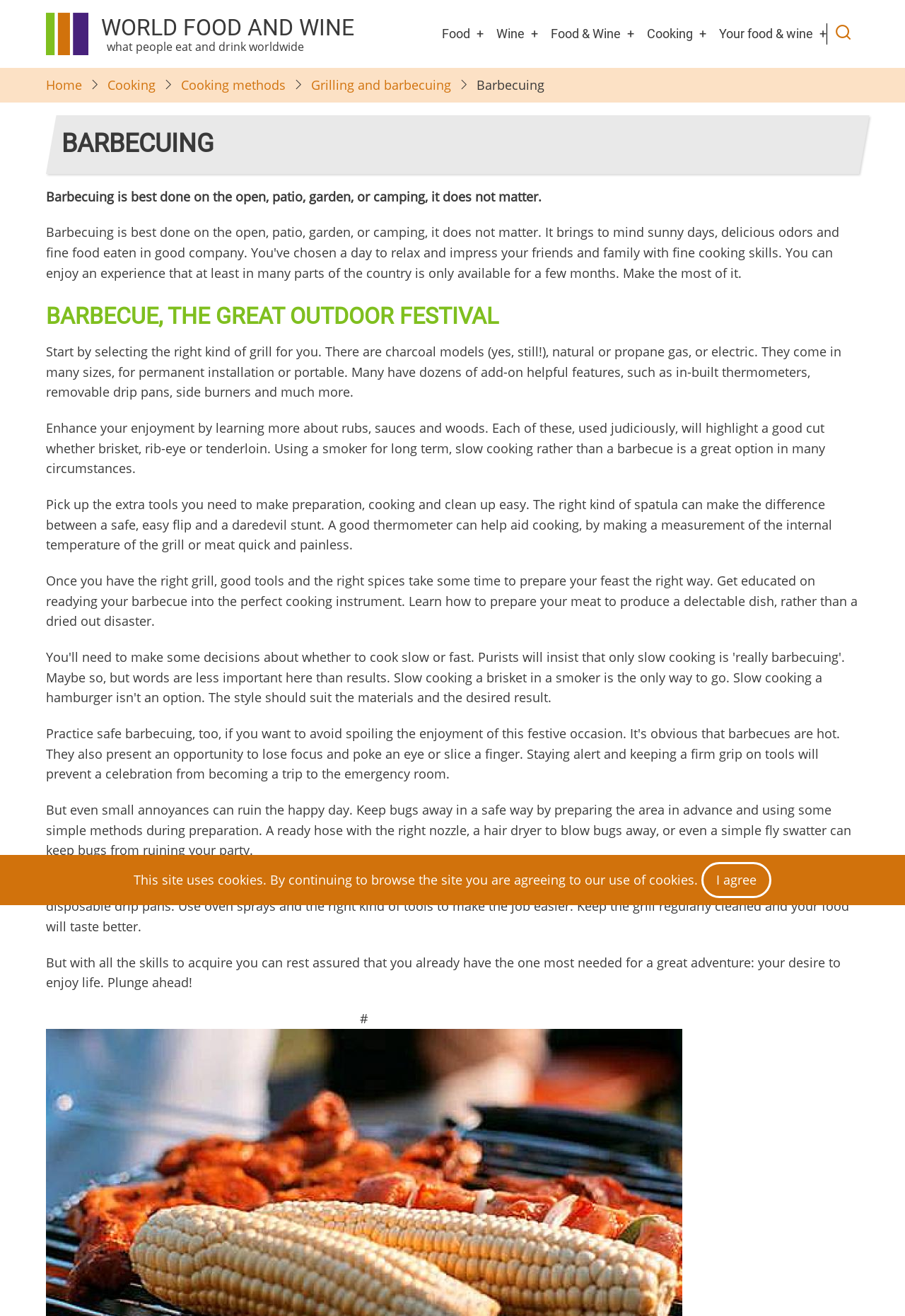Determine the bounding box coordinates of the UI element that matches the following description: "Wine". The coordinates should be four float numbers between 0 and 1 in the format [left, top, right, bottom].

[0.507, 0.438, 0.541, 0.451]